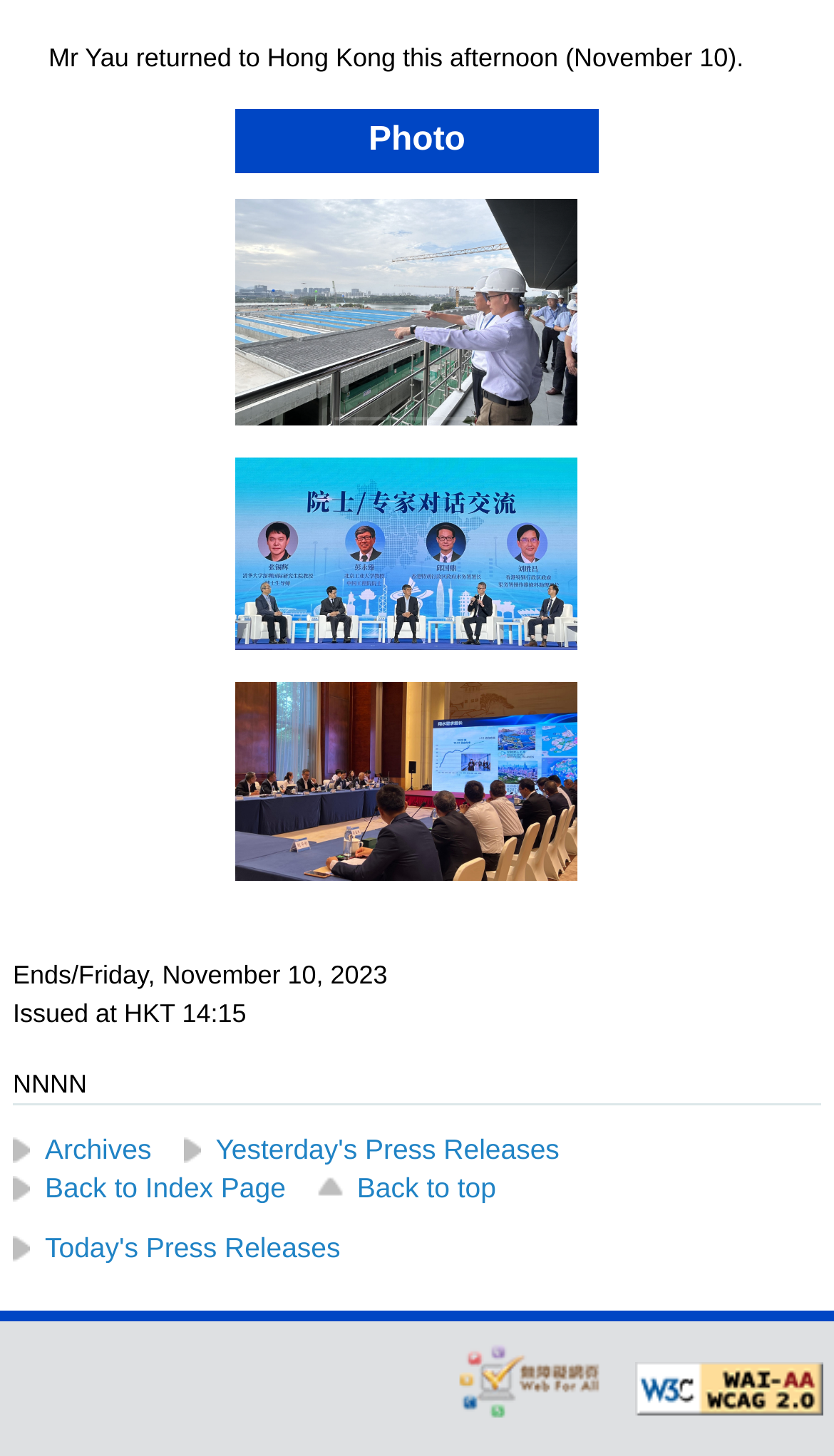Provide the bounding box coordinates of the section that needs to be clicked to accomplish the following instruction: "Check yesterday's press releases."

[0.22, 0.779, 0.671, 0.801]